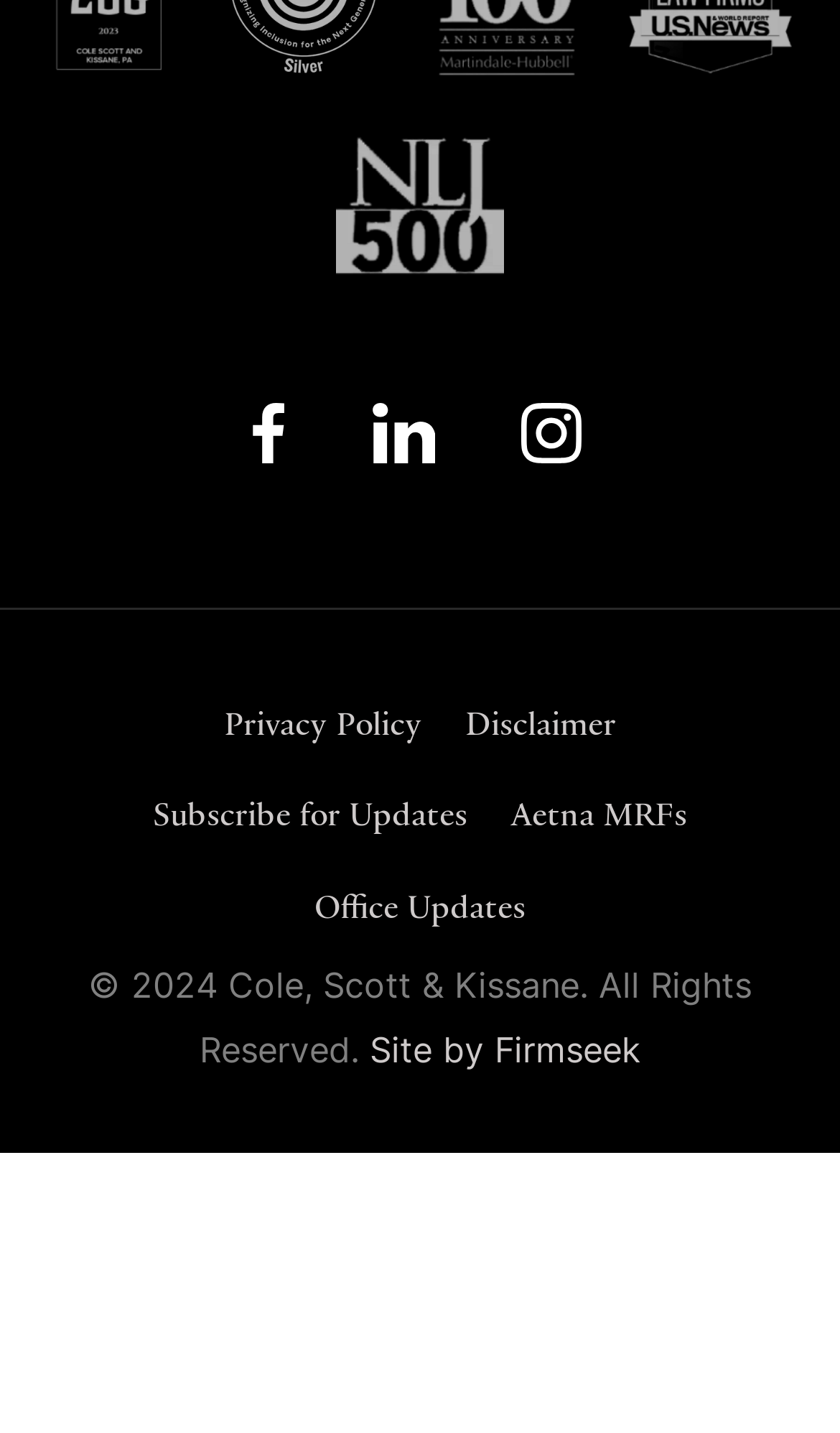What is the name of the company that designed the site?
Refer to the image and offer an in-depth and detailed answer to the question.

The name of the company that designed the site is mentioned at the bottom of the webpage, which is 'Site by Firmseek'.